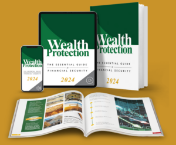How many formats of the guide are shown?
Look at the image and respond with a one-word or short phrase answer.

Three